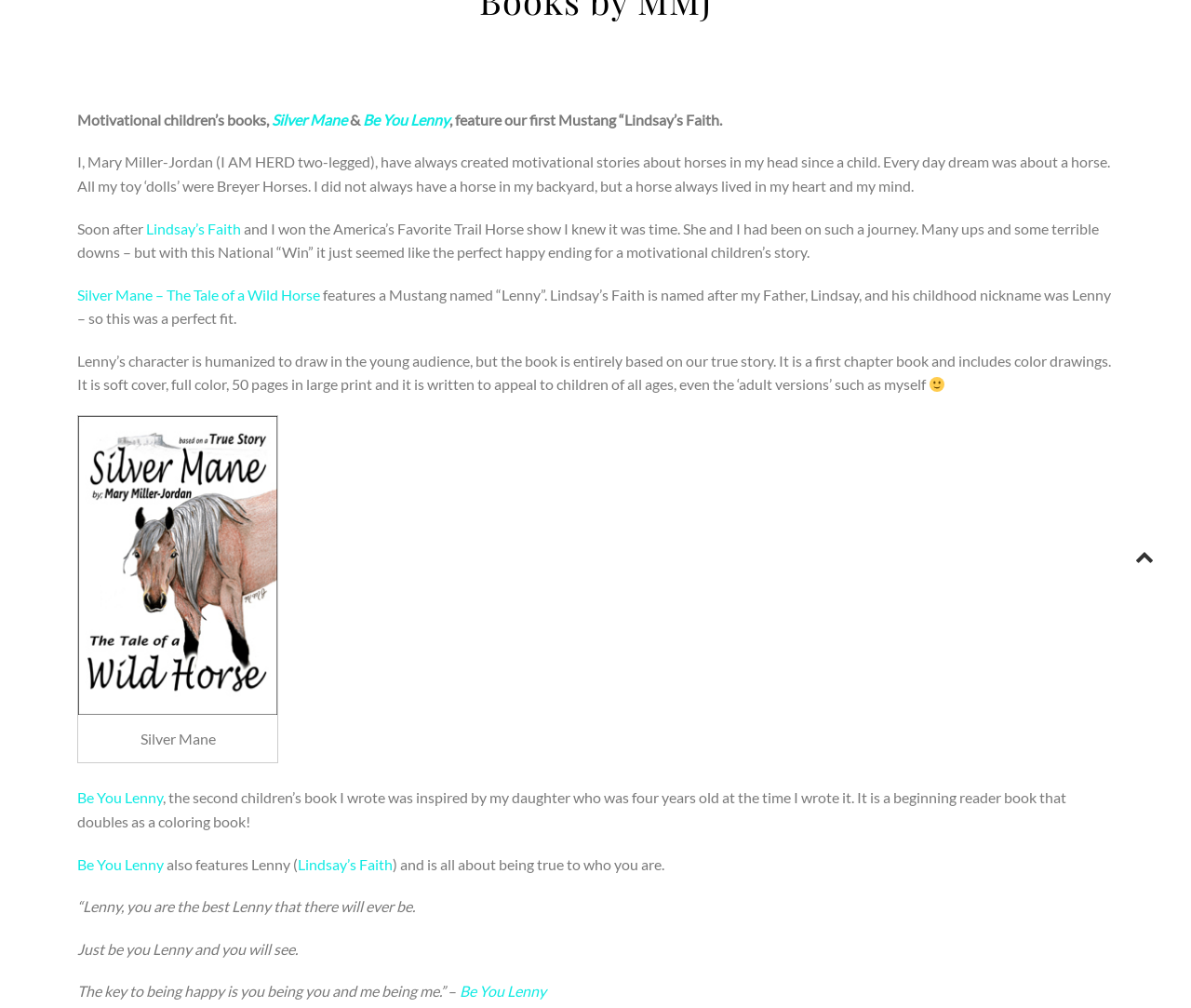Using the element description: "Lindsay’s Faith", determine the bounding box coordinates for the specified UI element. The coordinates should be four float numbers between 0 and 1, [left, top, right, bottom].

[0.123, 0.217, 0.203, 0.235]